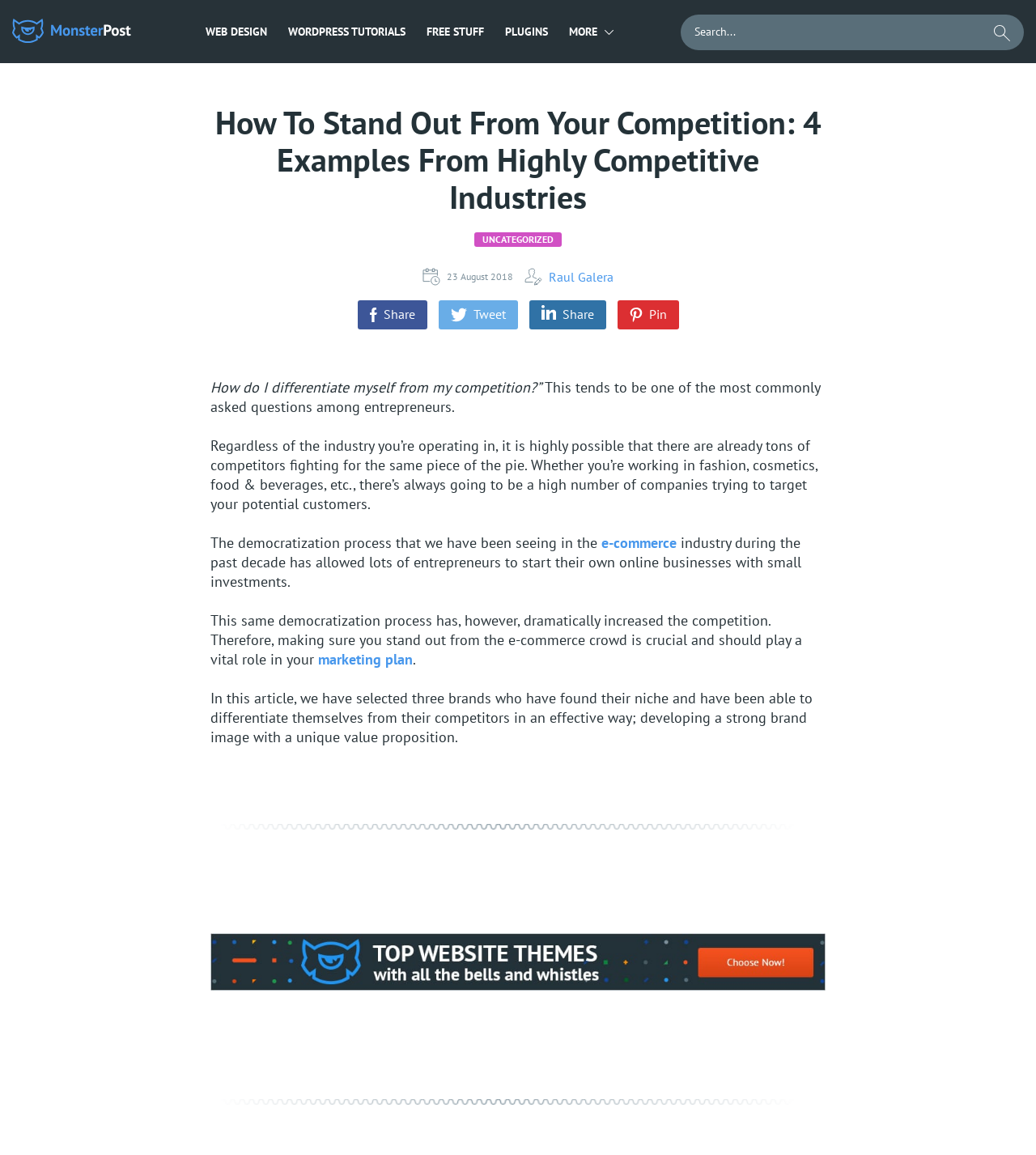Describe all the key features of the webpage in detail.

This webpage is about standing out from competition in highly competitive industries. At the top, there is a navigation menu with five links: "WEB DESIGN", "WORDPRESS TUTORIALS", "FREE STUFF", "PLUGINS", and a "MORE" option. Next to the navigation menu, there is a search bar with a magnifying glass icon. 

Below the navigation menu, there is a heading that reads "How To Stand Out From Your Competition: 4 Examples From Highly Competitive Industries". Underneath the heading, there is a link to "UNCATEGORIZED" and a date "23 August 2018". The author's name, "Raul Galera", is also mentioned.

The main content of the webpage starts with a question "How do I differentiate myself from my competition?” and is followed by several paragraphs of text. The text discusses the importance of differentiating oneself from competitors in various industries, such as fashion, cosmetics, and food & beverages. It also mentions the democratization of the e-commerce industry and how it has increased competition.

There are three social media sharing links, "Share", "Tweet", and "Pin", each with an accompanying icon. These links are positioned in the middle of the webpage.

The webpage also features several images, including two at the top, one next to the "MORE" option, and one next to each of the social media sharing links. Additionally, there is an image next to the link "website themes" at the bottom of the webpage.

The webpage is divided into sections by two horizontal separator lines, one in the middle and one at the bottom.